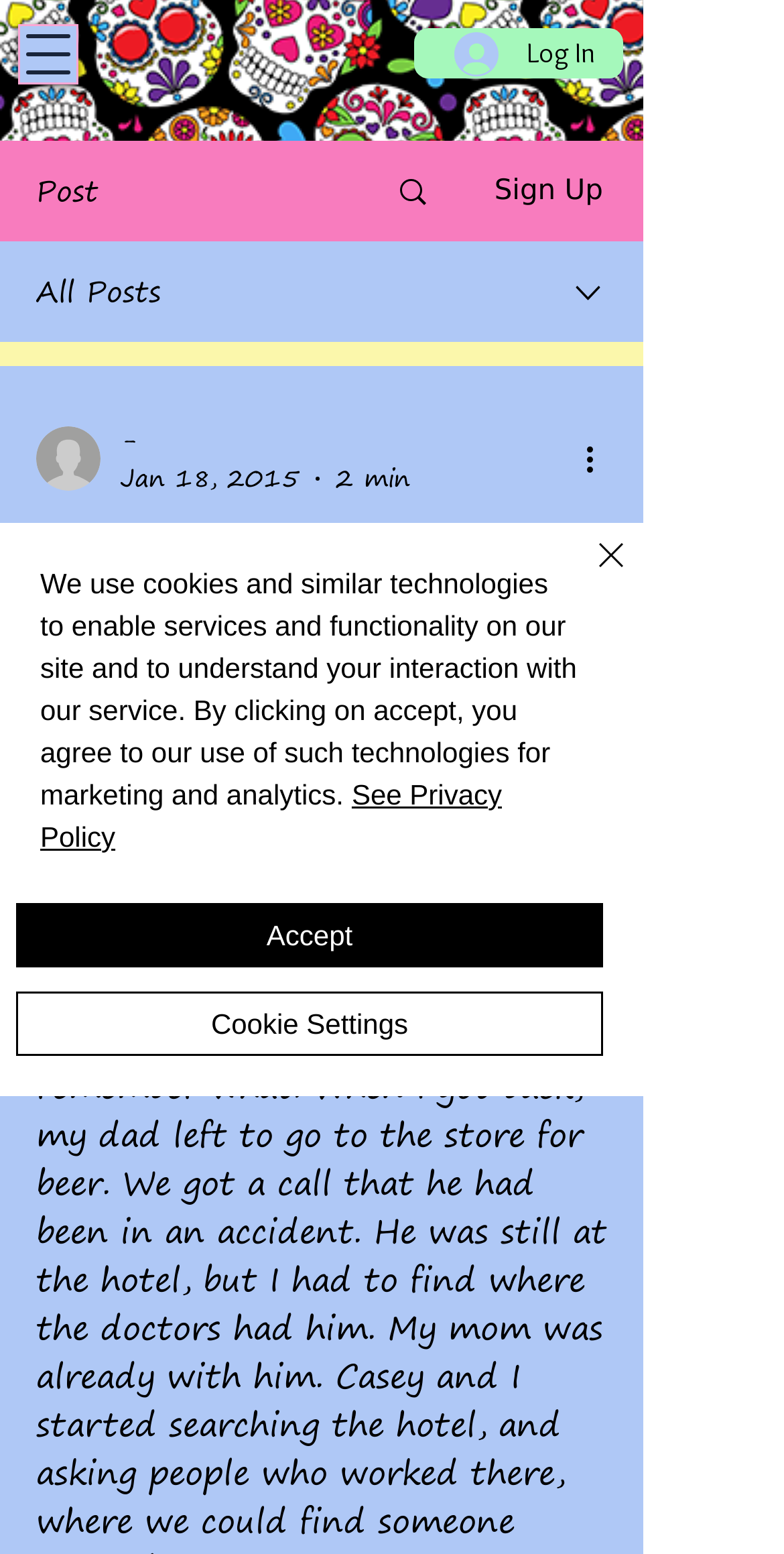Determine the bounding box coordinates of the element that should be clicked to execute the following command: "Send an email".

None